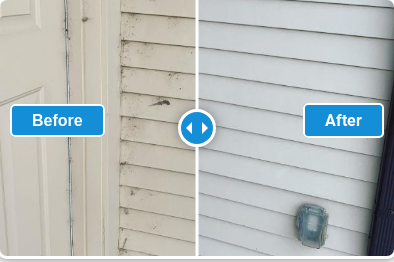Give a detailed account of what is happening in the image.

The image showcases a striking transformation of a property’s exterior, featuring a side-by-side comparison labeled "Before" on the left and "After" on the right. The "Before" side depicts a door and adjacent wall that appear dirty, with noticeable grime and stains on the surface. In contrast, the "After" side reveals a clean, freshly maintained wall that is bright and uniform in color, highlighting the significant improvement. A small external light fixture is visible on the right side, adding to the overall neat appearance. This image effectively illustrates the impact of restoration and maintenance services on enhancing the aesthetic appeal of a property.